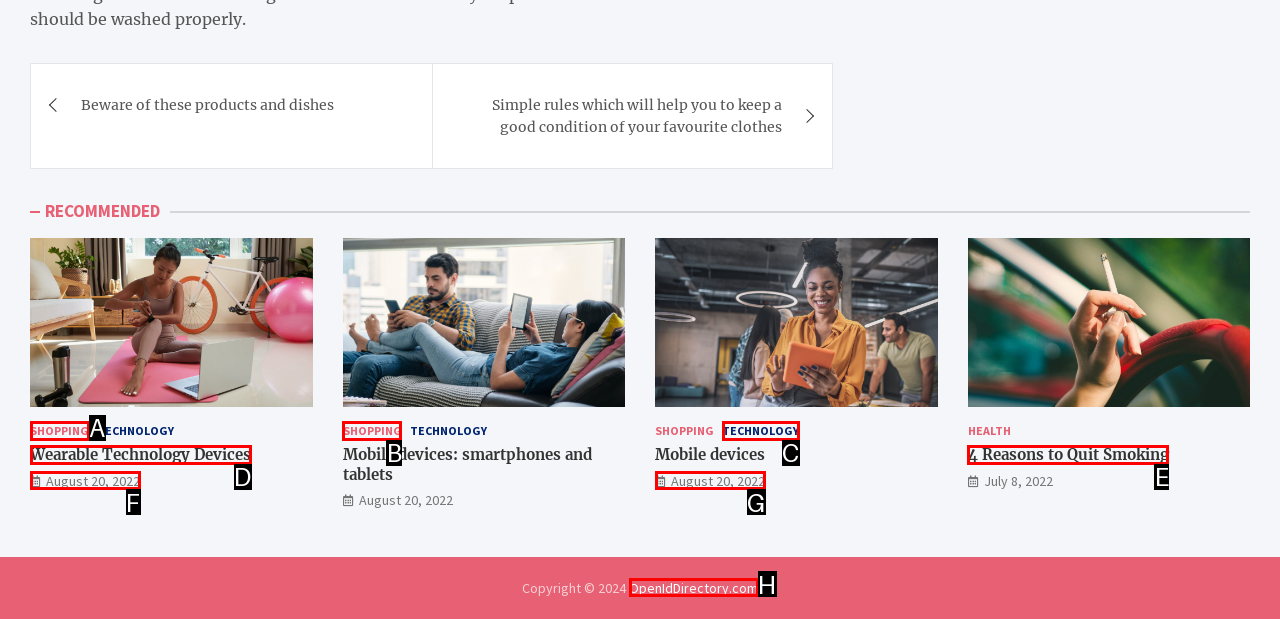Select the HTML element that matches the description: 4 Reasons to Quit Smoking
Respond with the letter of the correct choice from the given options directly.

E